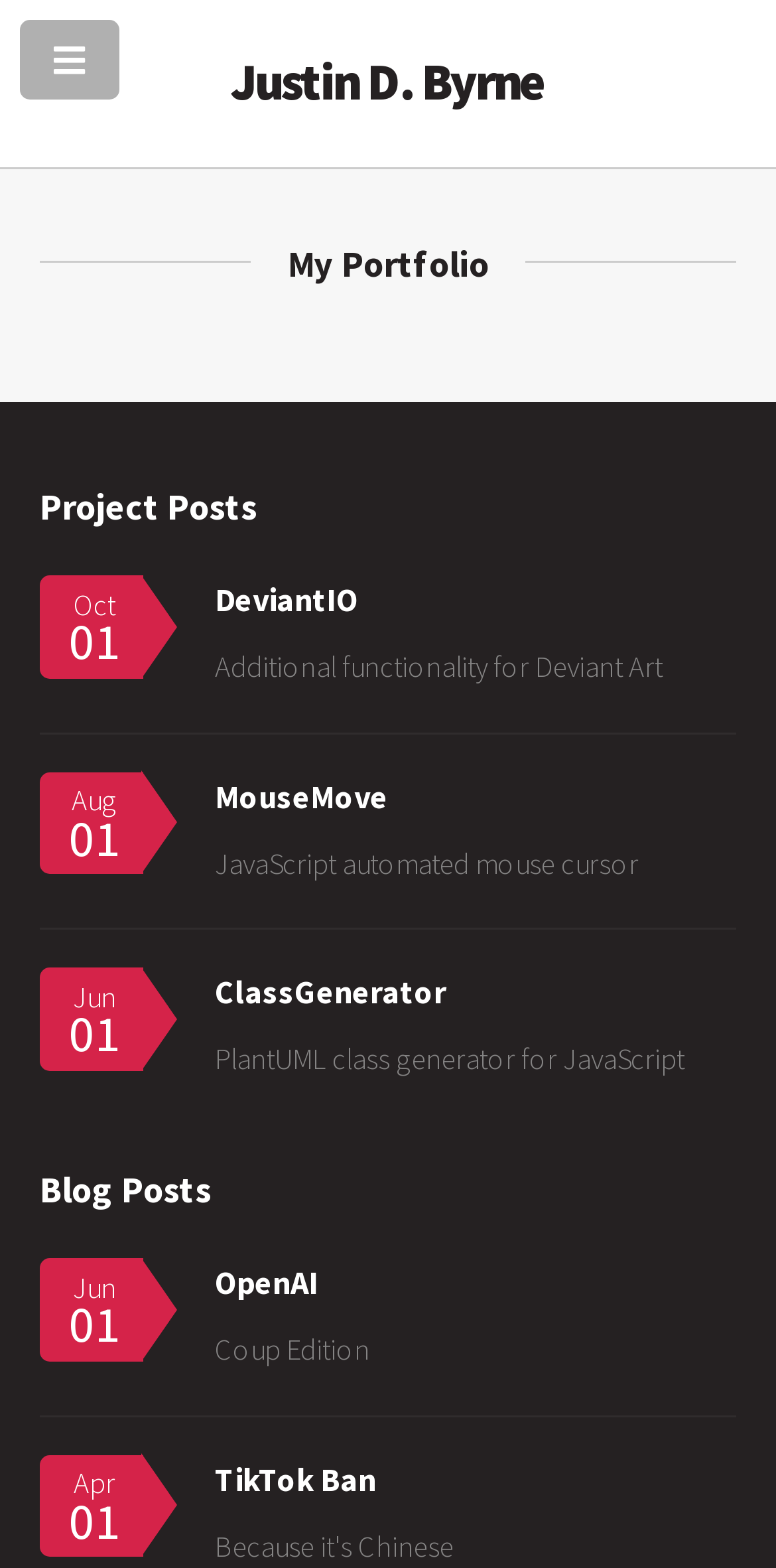How many blog posts are there?
Give a comprehensive and detailed explanation for the question.

I counted the number of headings under the 'Blog Posts' section, which is only 'Jun 01', so there is only 1 blog post.